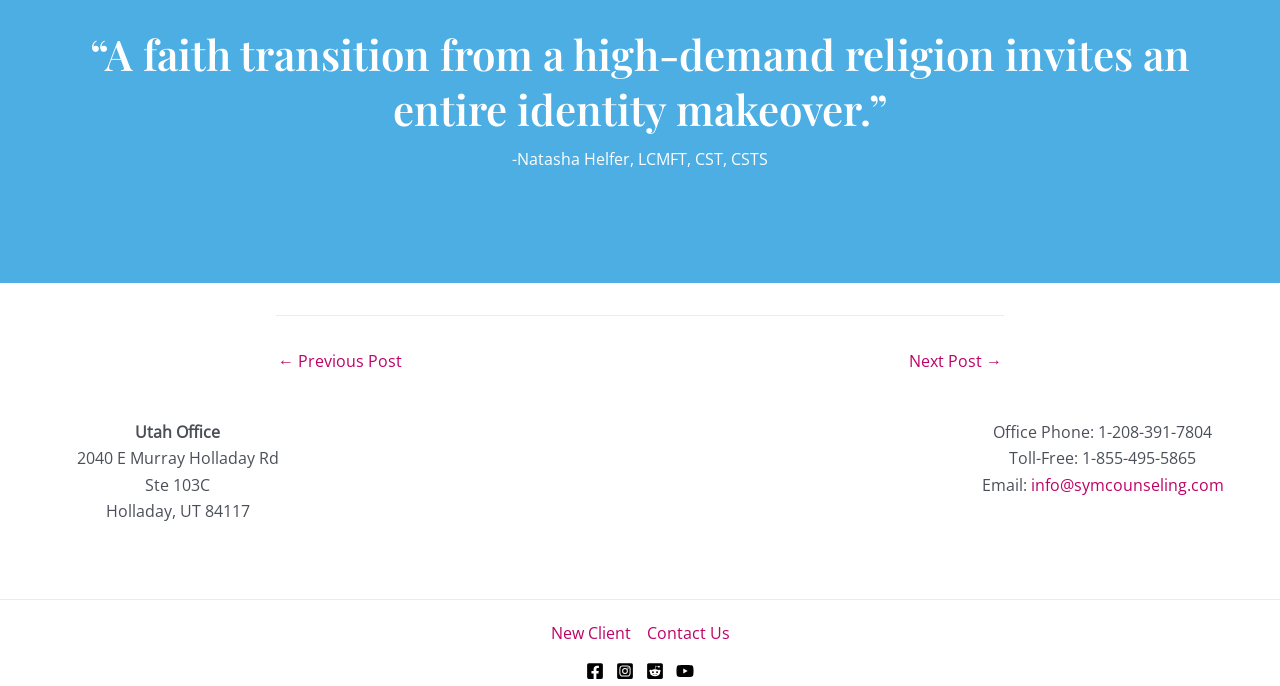Specify the bounding box coordinates of the element's region that should be clicked to achieve the following instruction: "Contact us". The bounding box coordinates consist of four float numbers between 0 and 1, in the format [left, top, right, bottom].

[0.499, 0.904, 0.57, 0.942]